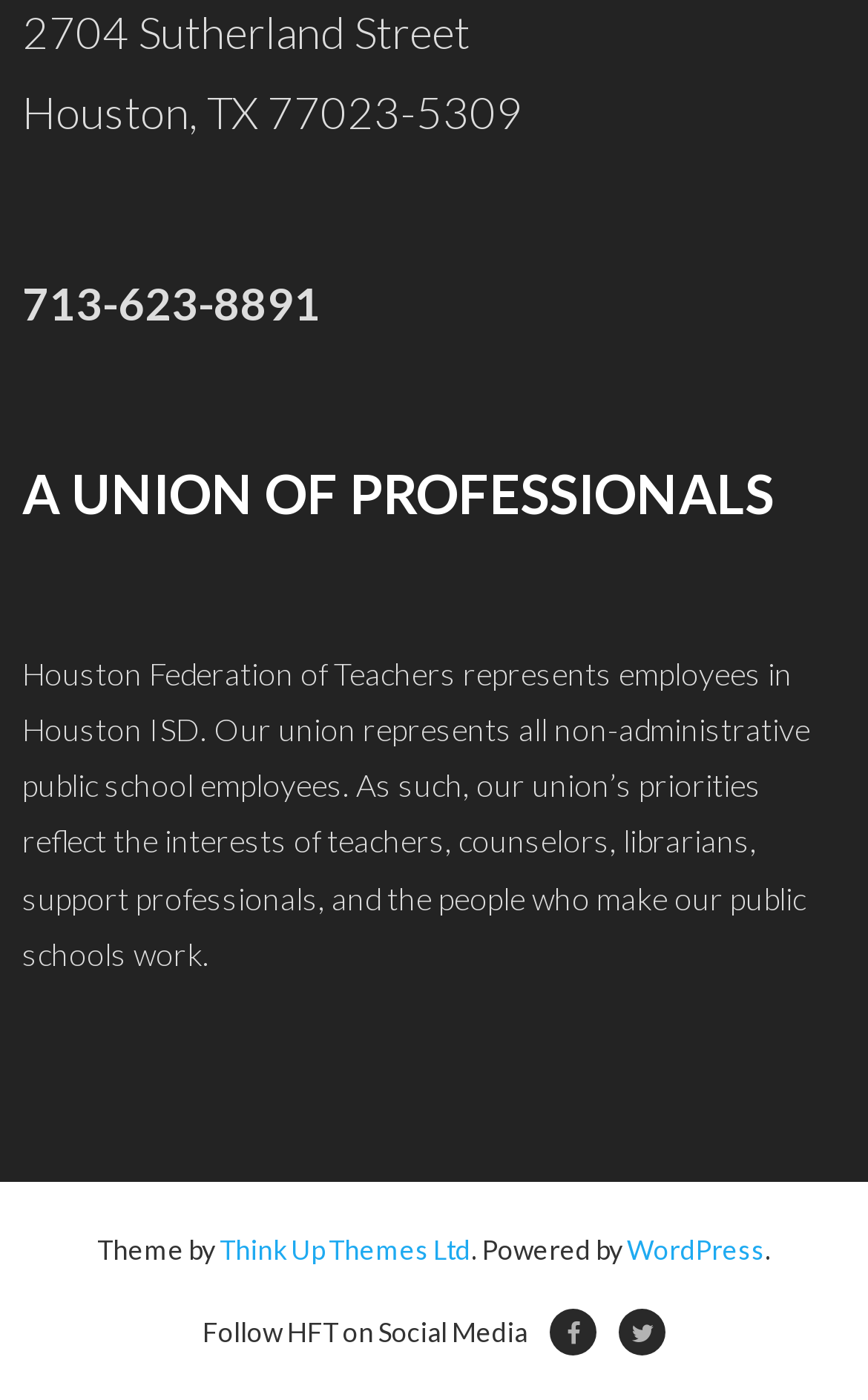Identify the bounding box for the UI element described as: "WordPress". Ensure the coordinates are four float numbers between 0 and 1, formatted as [left, top, right, bottom].

[0.722, 0.914, 0.881, 0.938]